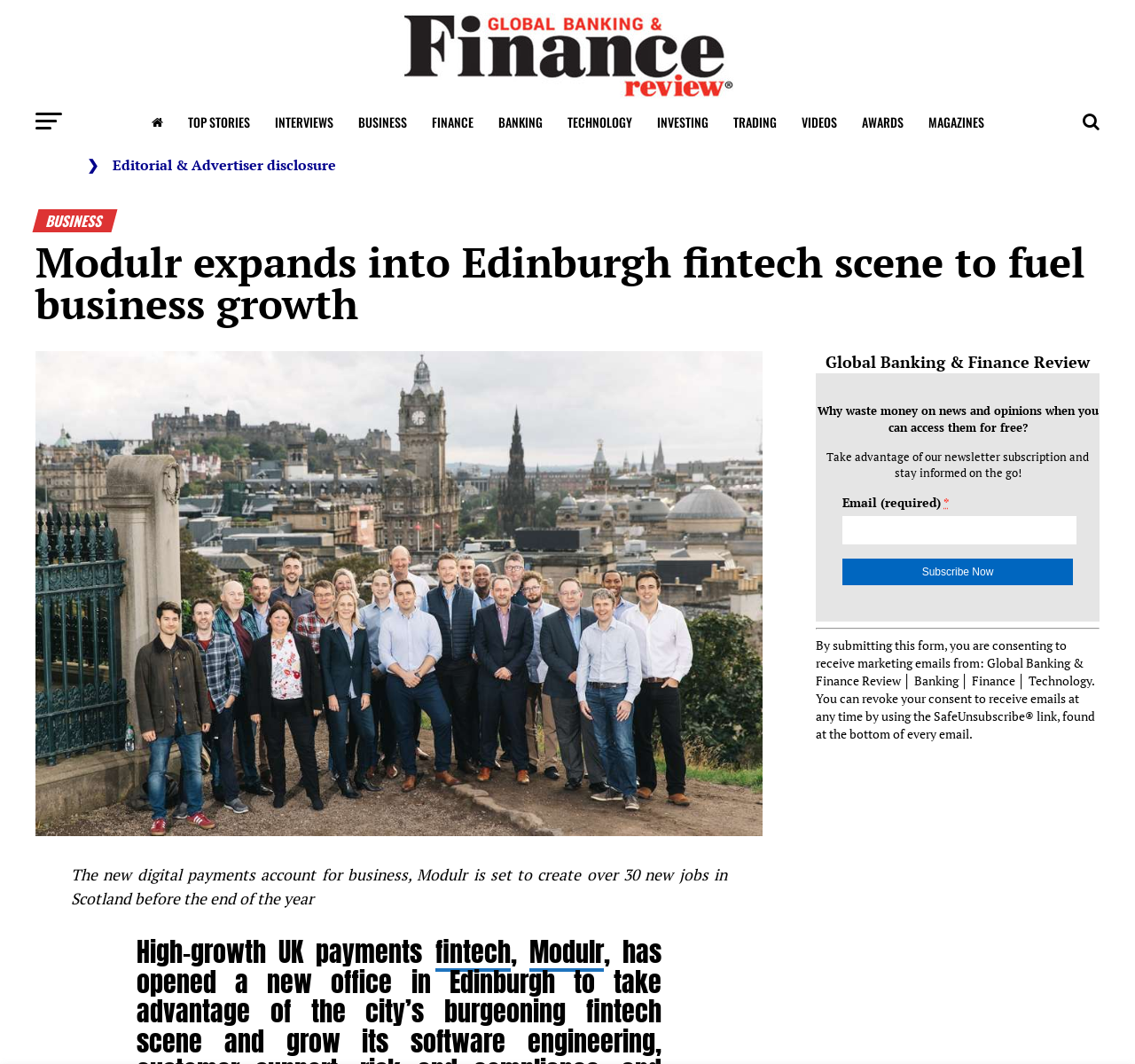Could you locate the bounding box coordinates for the section that should be clicked to accomplish this task: "Enter email address".

[0.742, 0.485, 0.948, 0.512]